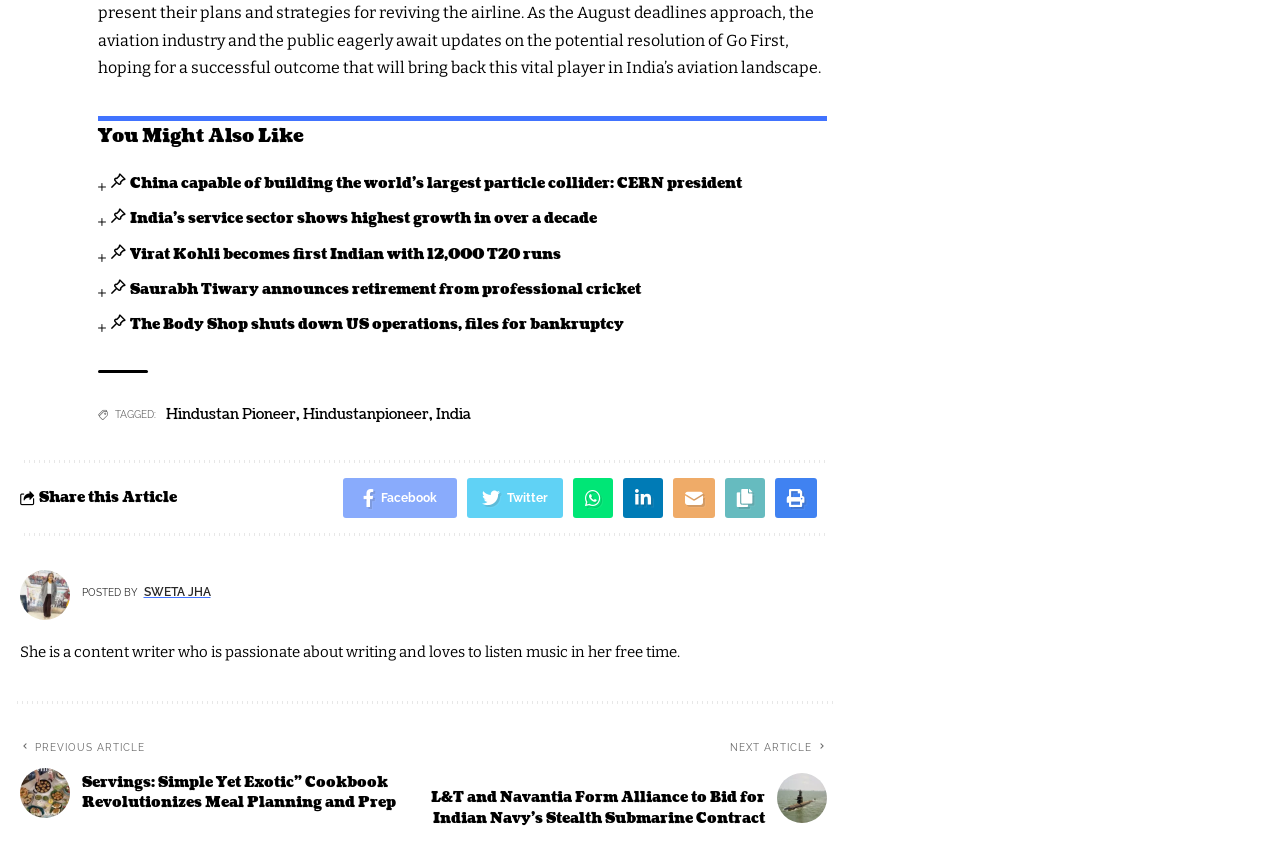Given the description alt="Русский", predict the bounding box coordinates of the UI element. Ensure the coordinates are in the format (top-left x, top-left y, bottom-right x, bottom-right y) and all values are between 0 and 1.

None